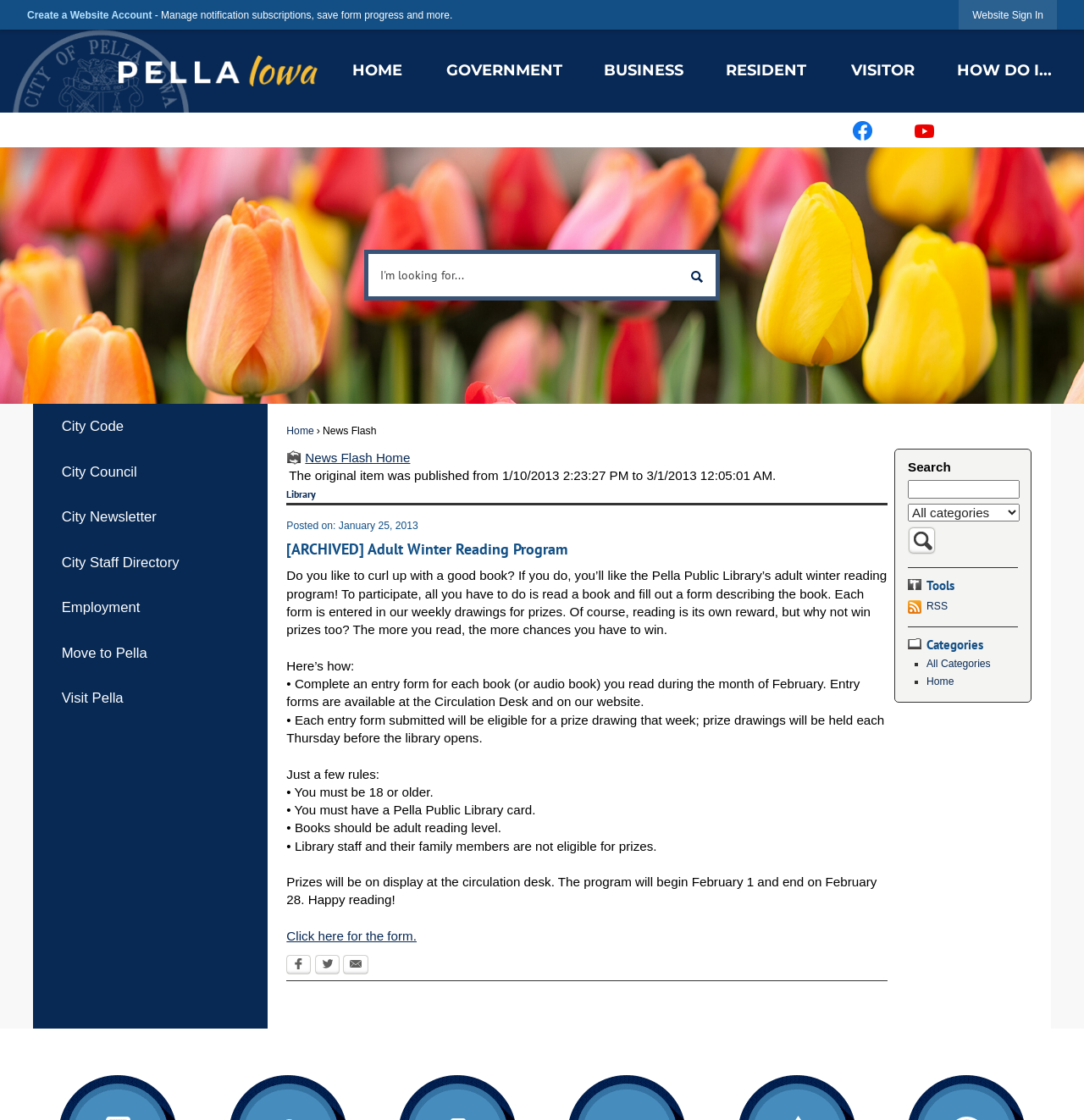How often are prize drawings held?
Please provide a detailed and comprehensive answer to the question.

I obtained this answer by reading the text 'prize drawings will be held each Thursday before the library opens' in the webpage content, which indicates the frequency of the prize drawings.